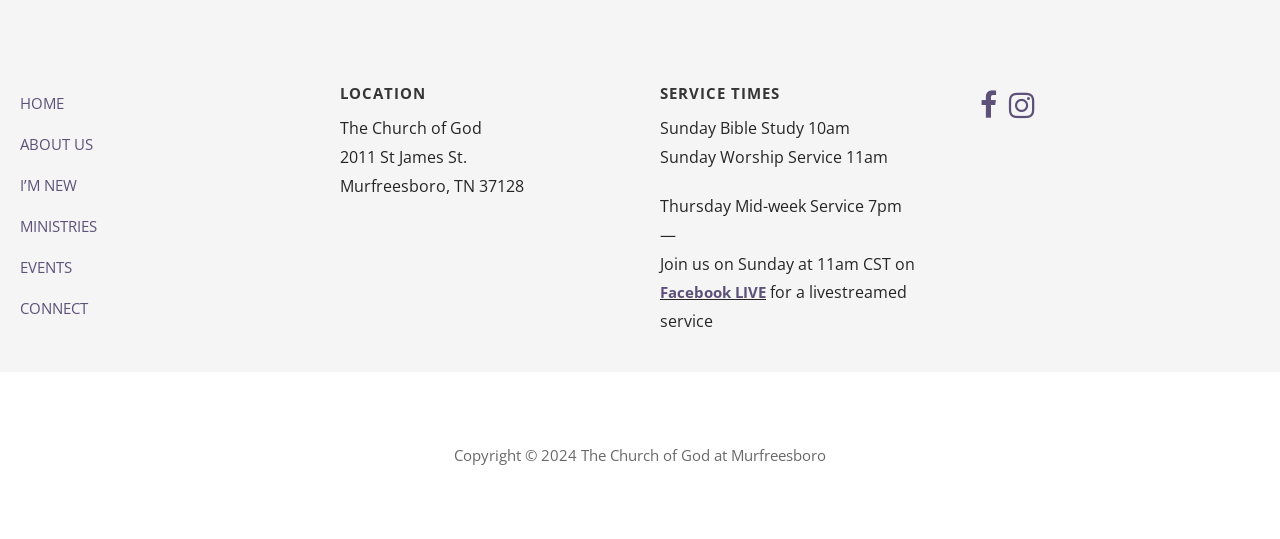Please identify the bounding box coordinates of the element I need to click to follow this instruction: "Click HOME".

[0.016, 0.155, 0.234, 0.231]